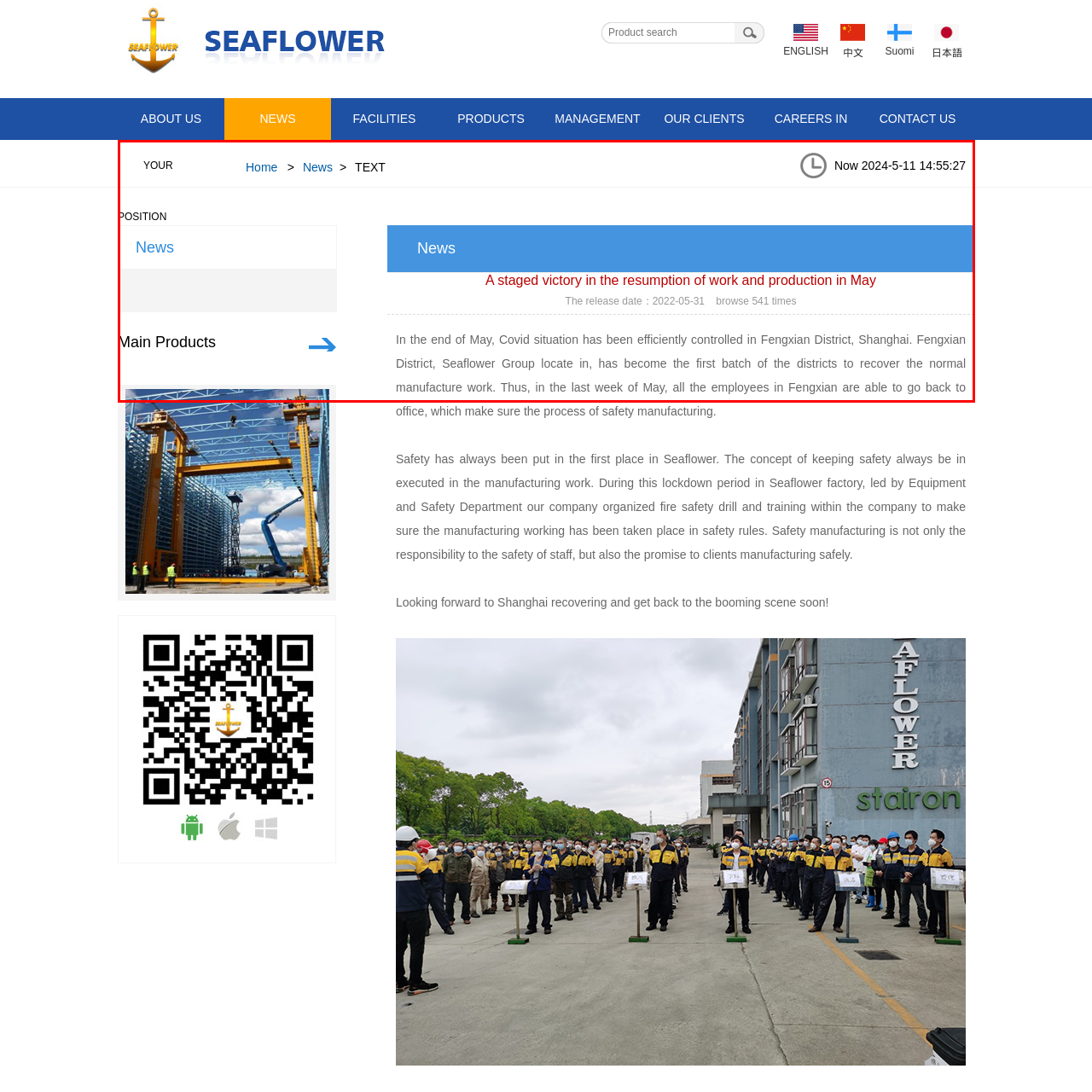In which district did the Covid situation improve?
Observe the image inside the red bounding box carefully and answer the question in detail.

The brief overview below the heading mentions the recent improvements in the Covid situation within Fengxian District, Shanghai, indicating that it has become one of the first areas to resume normal manufacturing activities.